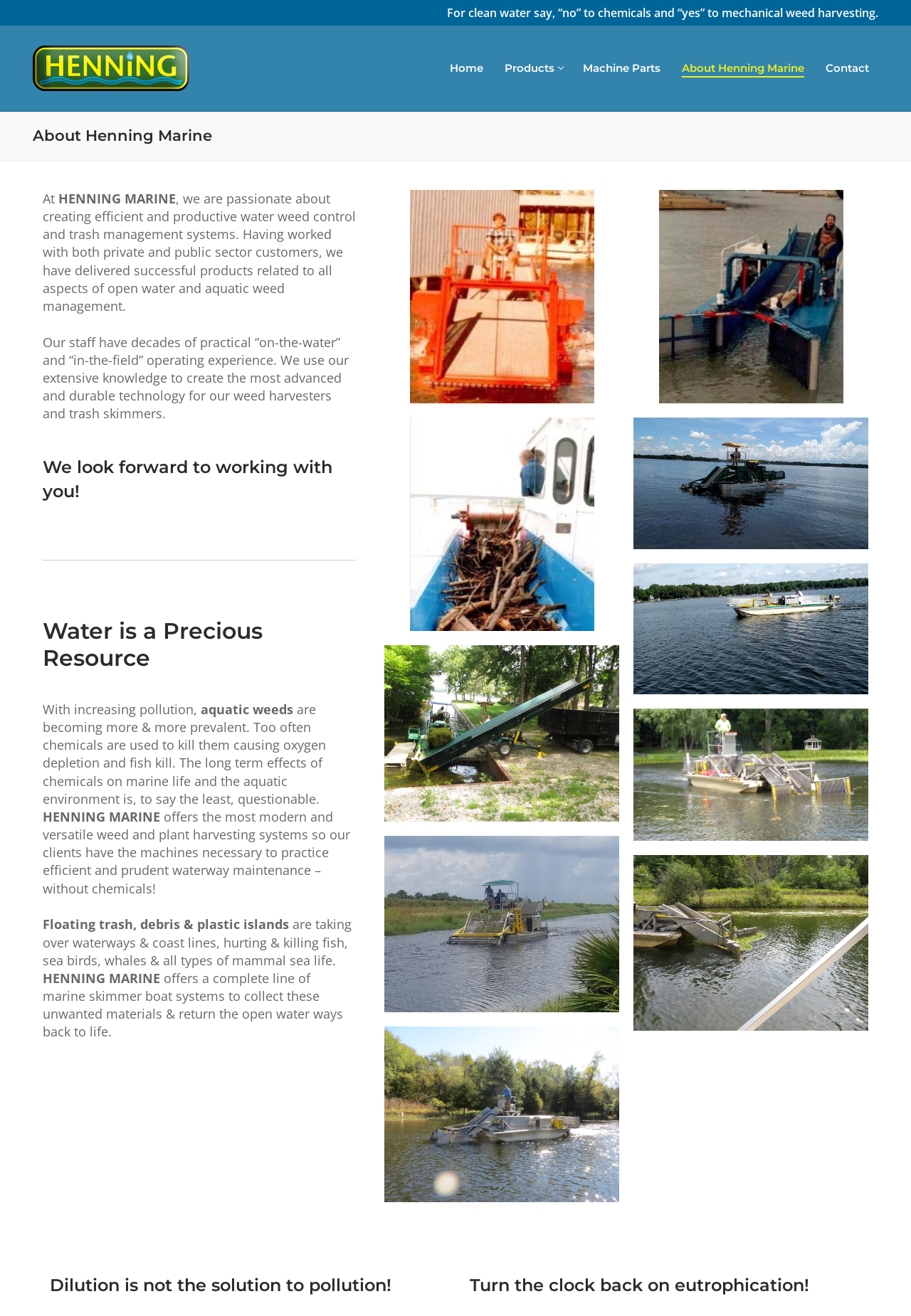Use a single word or phrase to answer the question:
What is the impact of chemicals on marine life?

Questionable